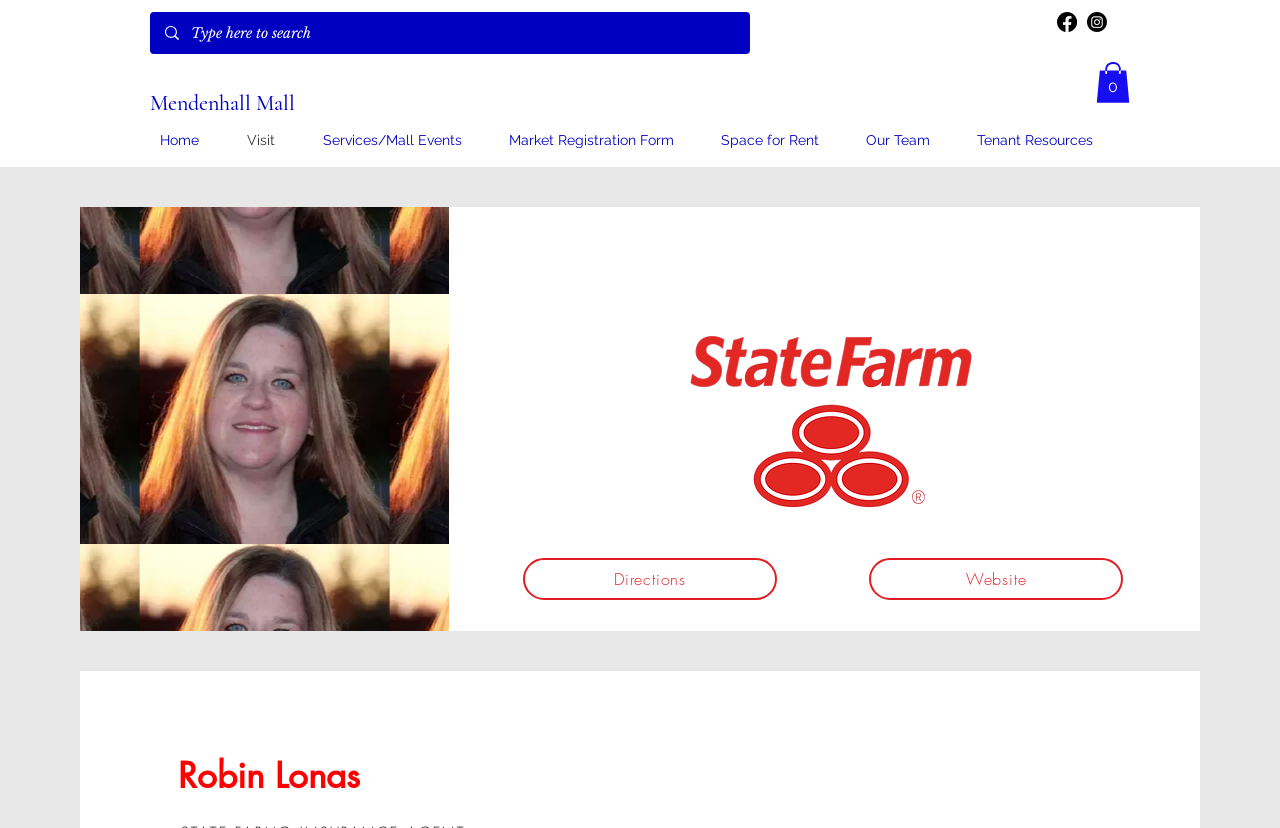Locate the bounding box for the described UI element: "Space for Rent". Ensure the coordinates are four float numbers between 0 and 1, formatted as [left, top, right, bottom].

[0.555, 0.151, 0.669, 0.187]